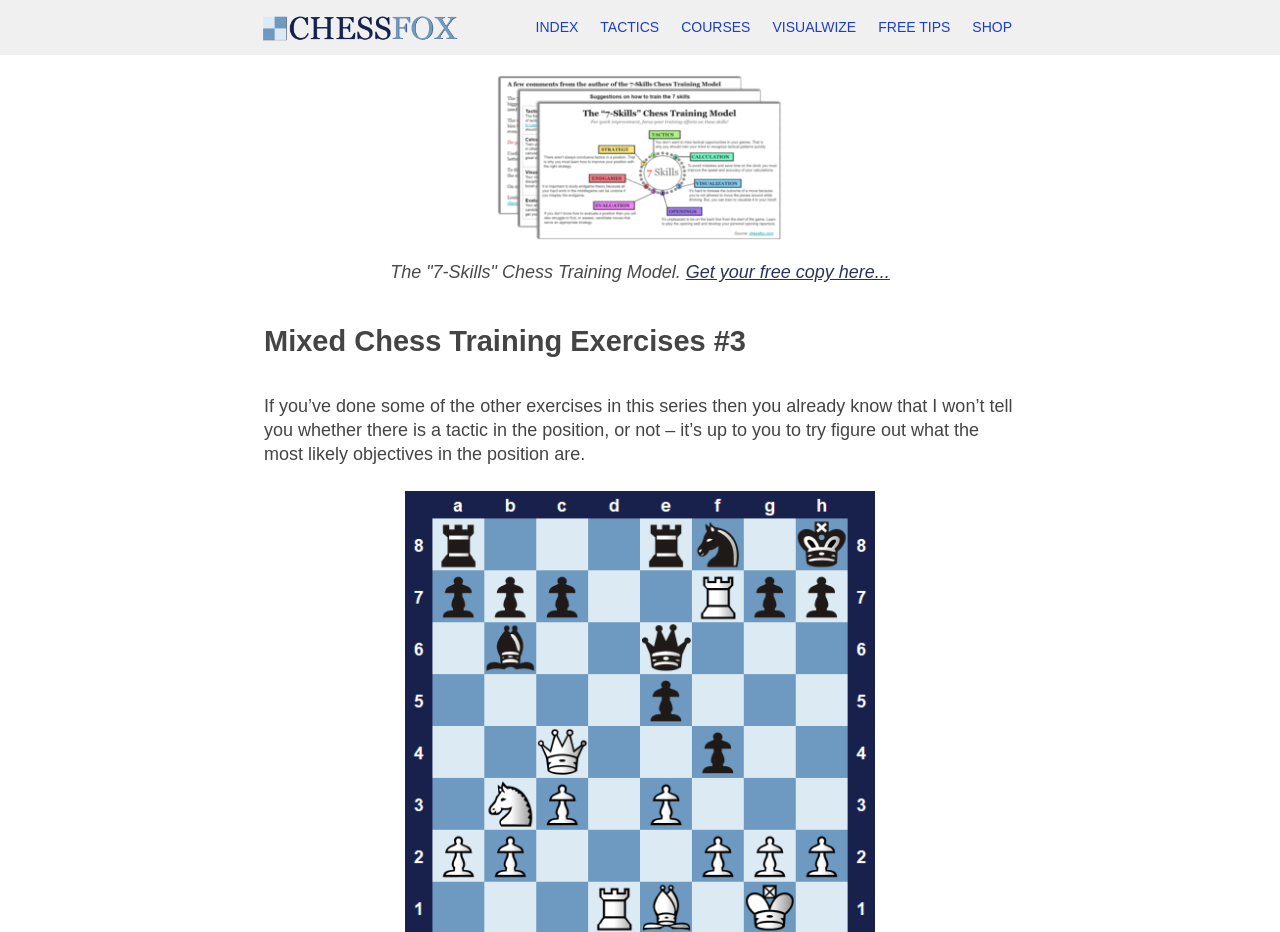Find the bounding box of the web element that fits this description: "Free Tips".

[0.678, 0.0, 0.751, 0.059]